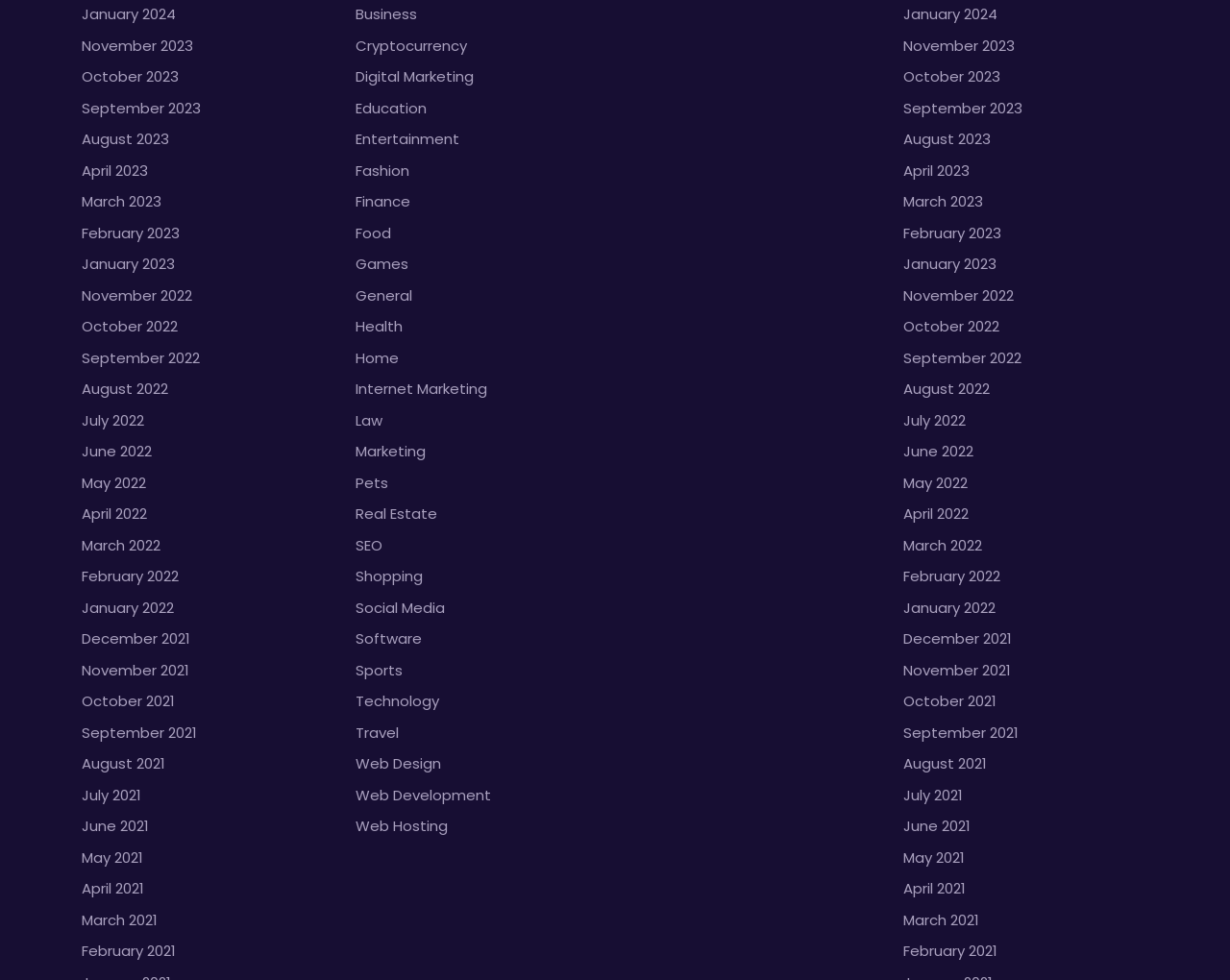Determine the bounding box coordinates for the region that must be clicked to execute the following instruction: "Explore Technology".

[0.289, 0.705, 0.357, 0.726]